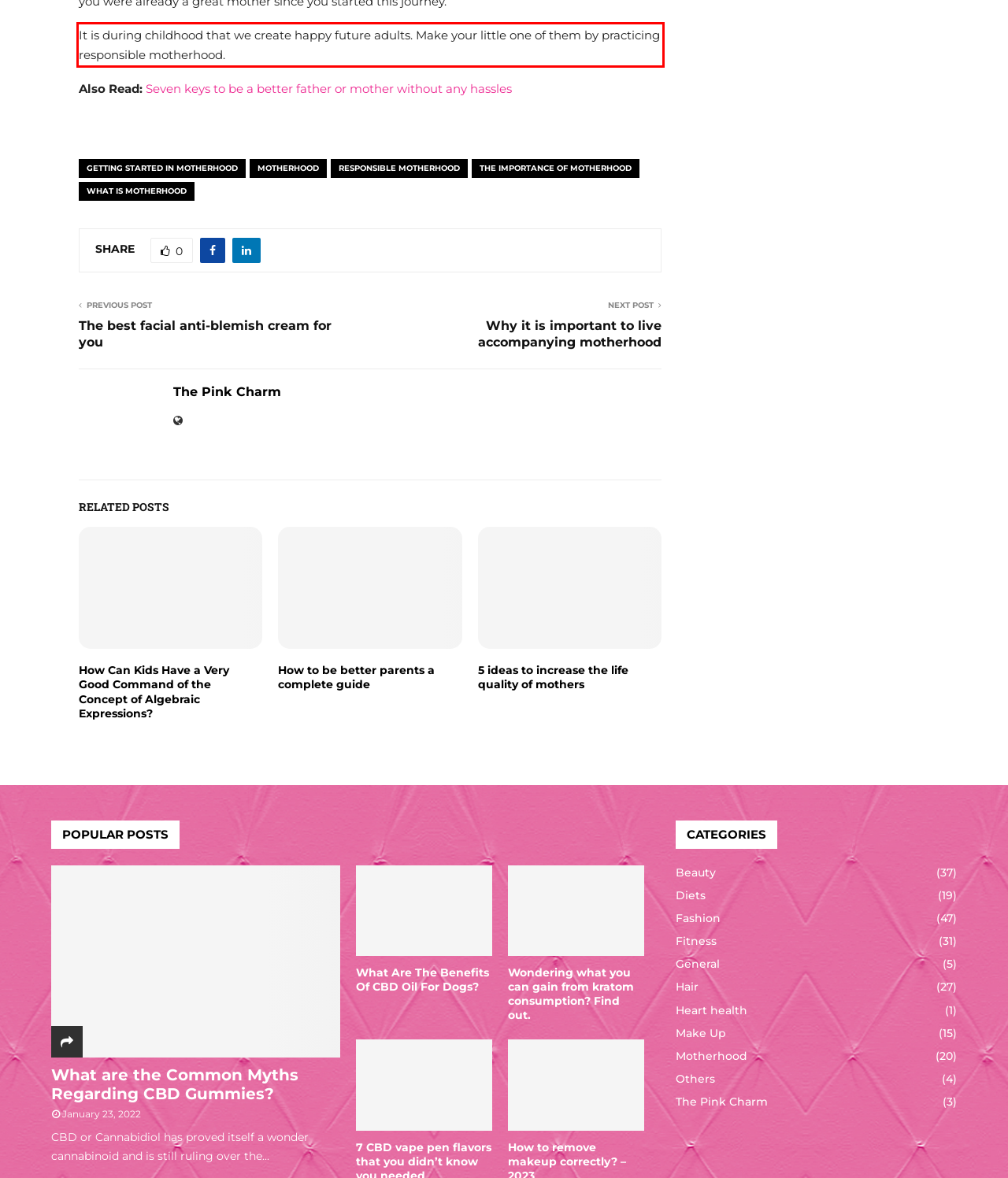You are given a screenshot of a webpage with a UI element highlighted by a red bounding box. Please perform OCR on the text content within this red bounding box.

It is during childhood that we create happy future adults. Make your little one of them by practicing responsible motherhood.